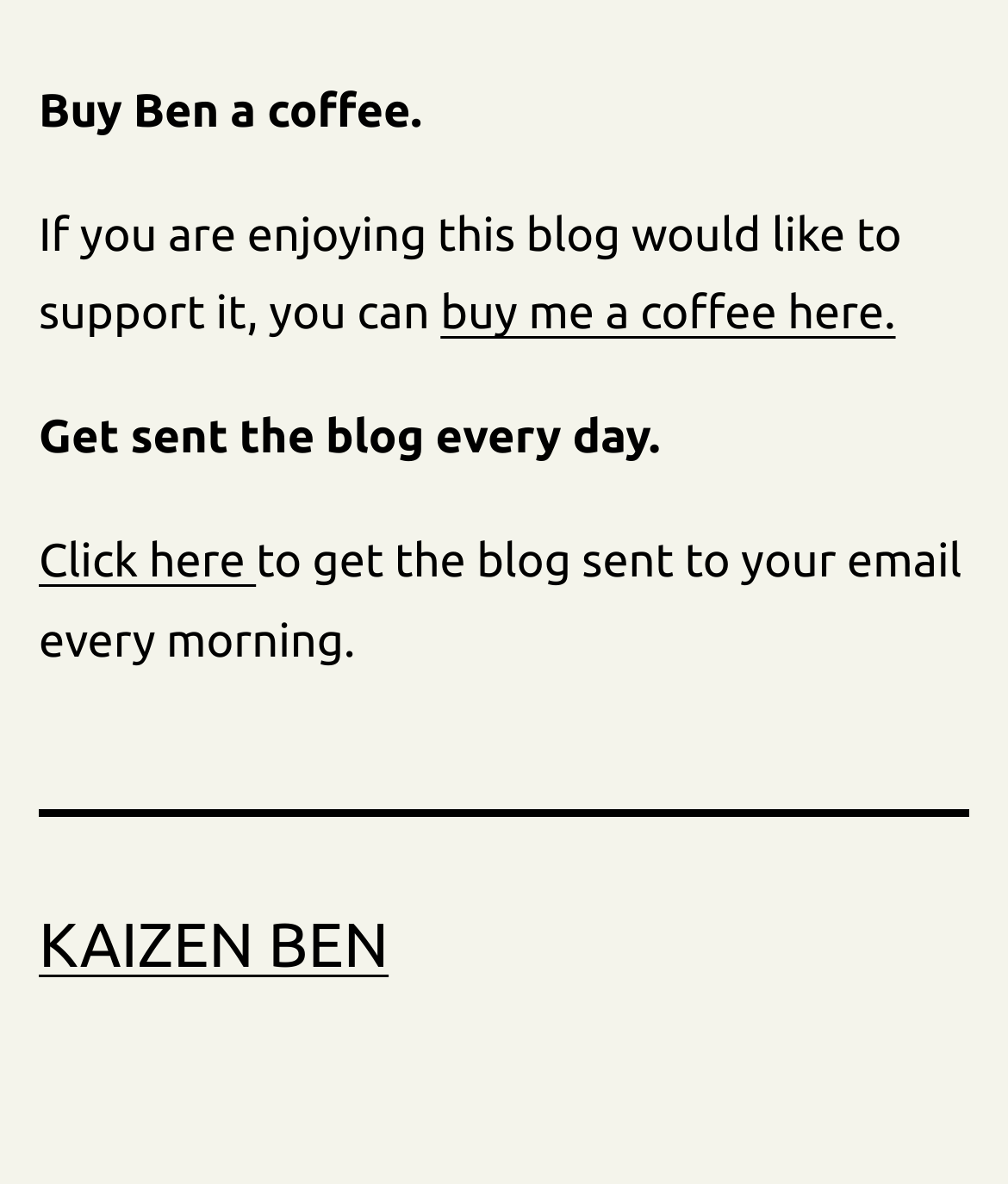Mark the bounding box of the element that matches the following description: "buy me a coffee here.".

[0.437, 0.243, 0.889, 0.287]